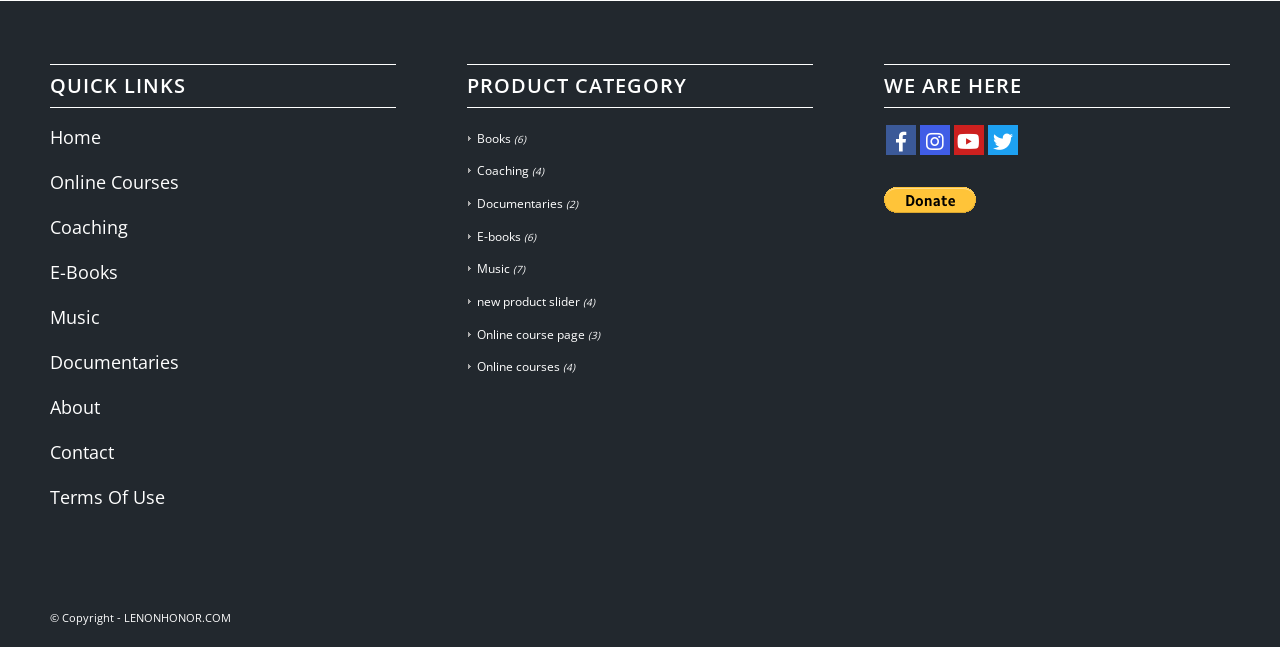What is the first link in the QUICK LINKS section?
Please provide a single word or phrase as your answer based on the image.

Home